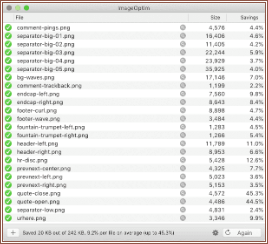What type of files are being optimized?
Could you give a comprehensive explanation in response to this question?

The list of files in the screenshot shows various PNG images related to a project, such as 'comment-pings.png' and 'separator-big-01.png', which indicates that the software is optimizing PNG image files.